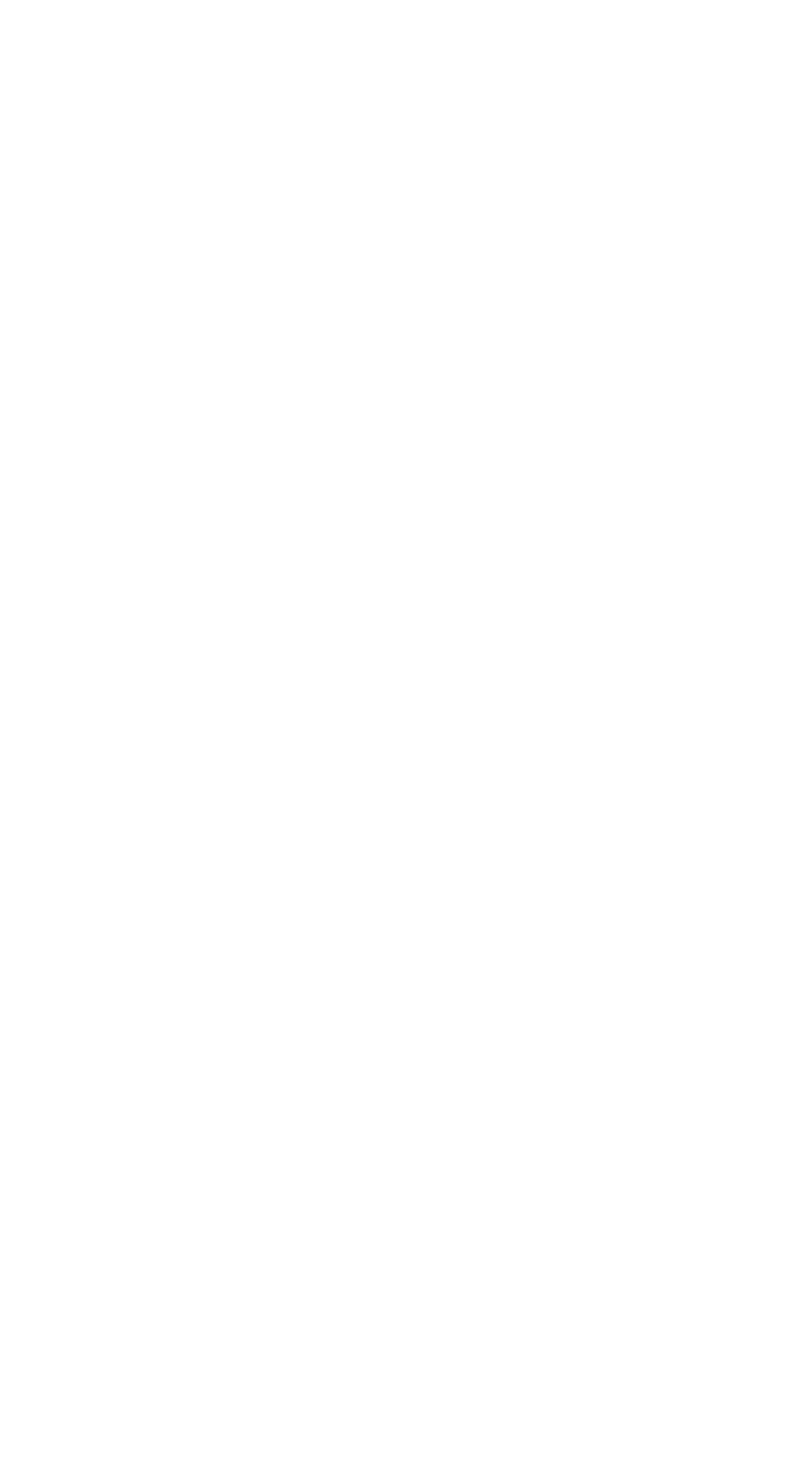What is the name of the section with a link?
Please use the image to deliver a detailed and complete answer.

The section with a link is identified as 'Written Answers Section' based on the OCR text and element description.